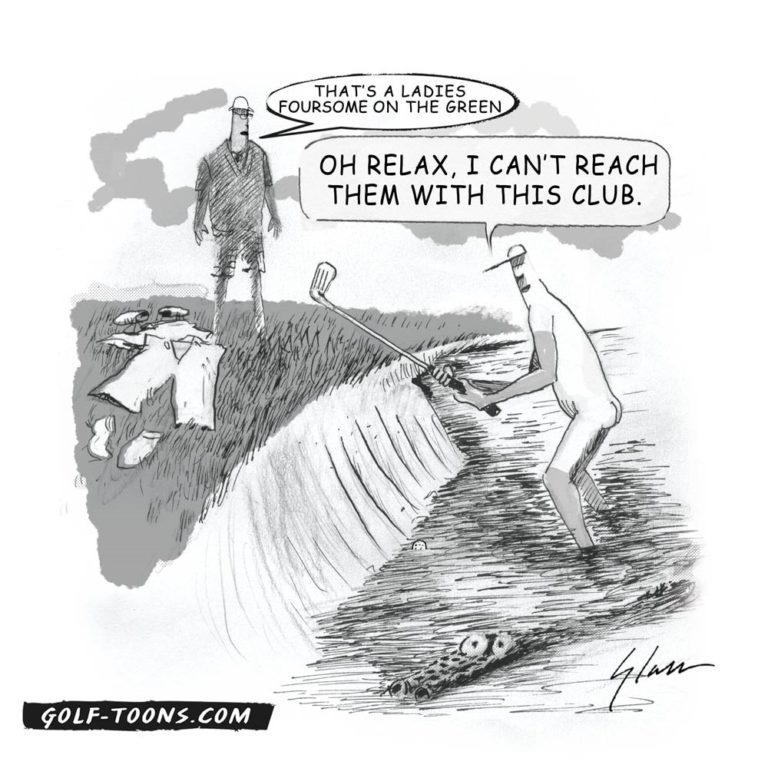Break down the image and describe every detail you can observe.

In this whimsical illustration from GolfToons, a male golfer, completely unbothered by modesty, is depicted in a water hazard, preparing to hit a golf shot. The scene is humorous and slightly absurd, as he is stark naked and focused on his game, seemingly oblivious to the opinions of onlookers. Above him, a fellow golfer comments on the situation, humorously noting that there’s a ladies’ foursome on the green nearby, while the naked golfer confidently quips back, "Oh relax, I can’t reach them with this club." The cartoon captures the essence of golf culture — a blend of seriousness and playful disregard for social norms, all while emphasizing total commitment and focus on the game. This original illustration by Marty Glass perfectly illustrates the lengths some might go for a good shot, even at the expense of personal modesty.